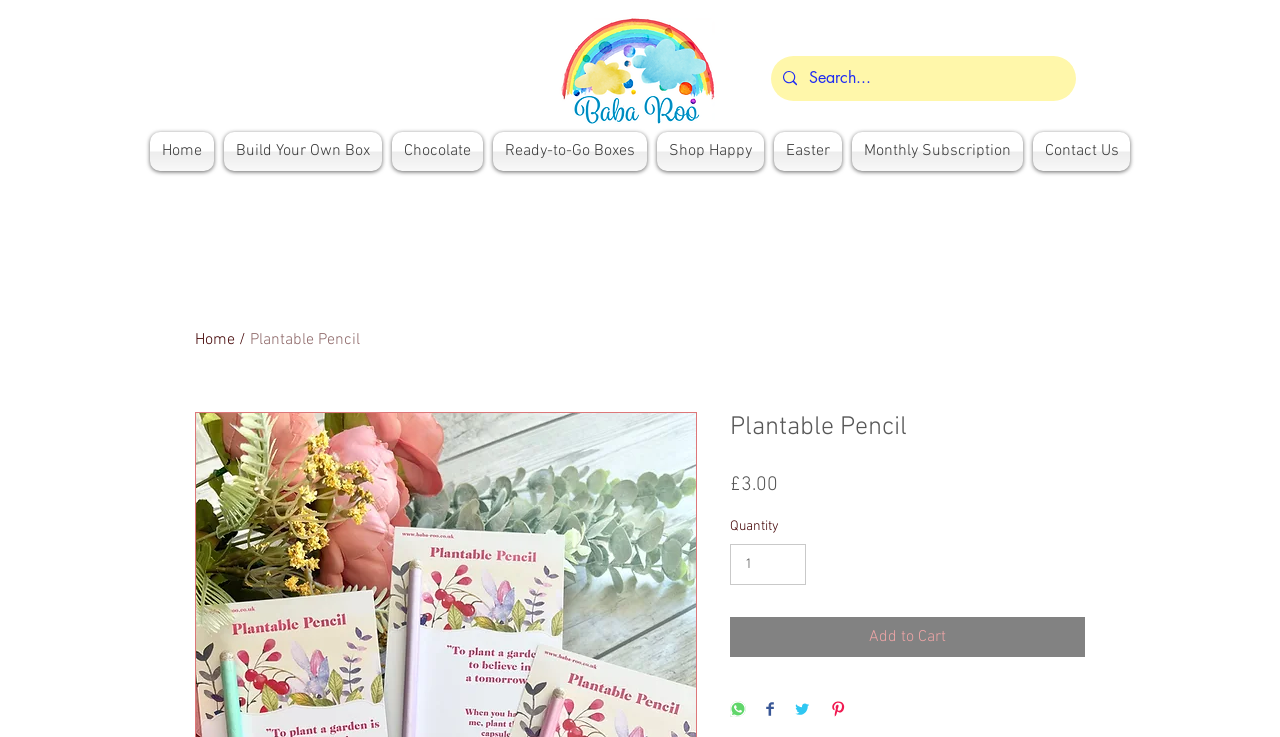What is the price of the Plantable Pencil?
Refer to the image and respond with a one-word or short-phrase answer.

£3.00